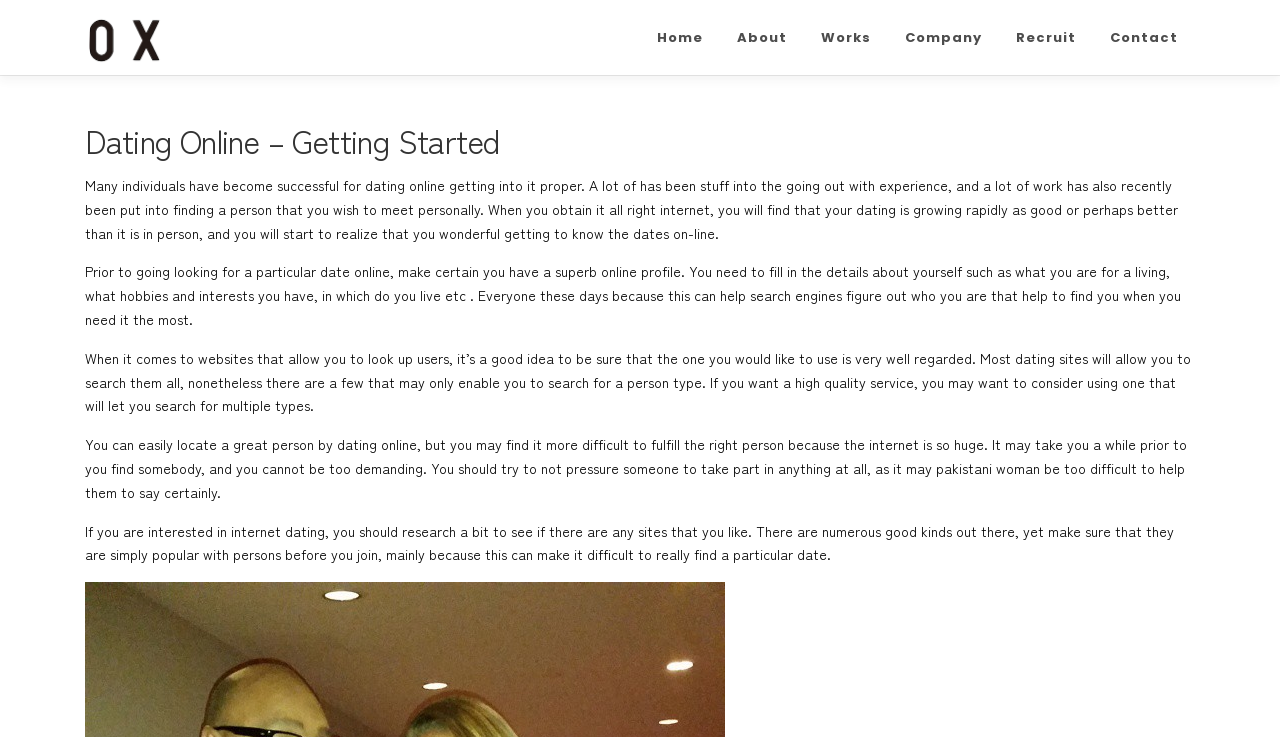What should you consider when choosing a dating site?
Please respond to the question with a detailed and well-explained answer.

The webpage advises users to choose a well-regarded dating site, implying that the site's reputation is an important factor to consider. This is mentioned in the third paragraph, which suggests that not all dating sites are equal and that some may be better than others.